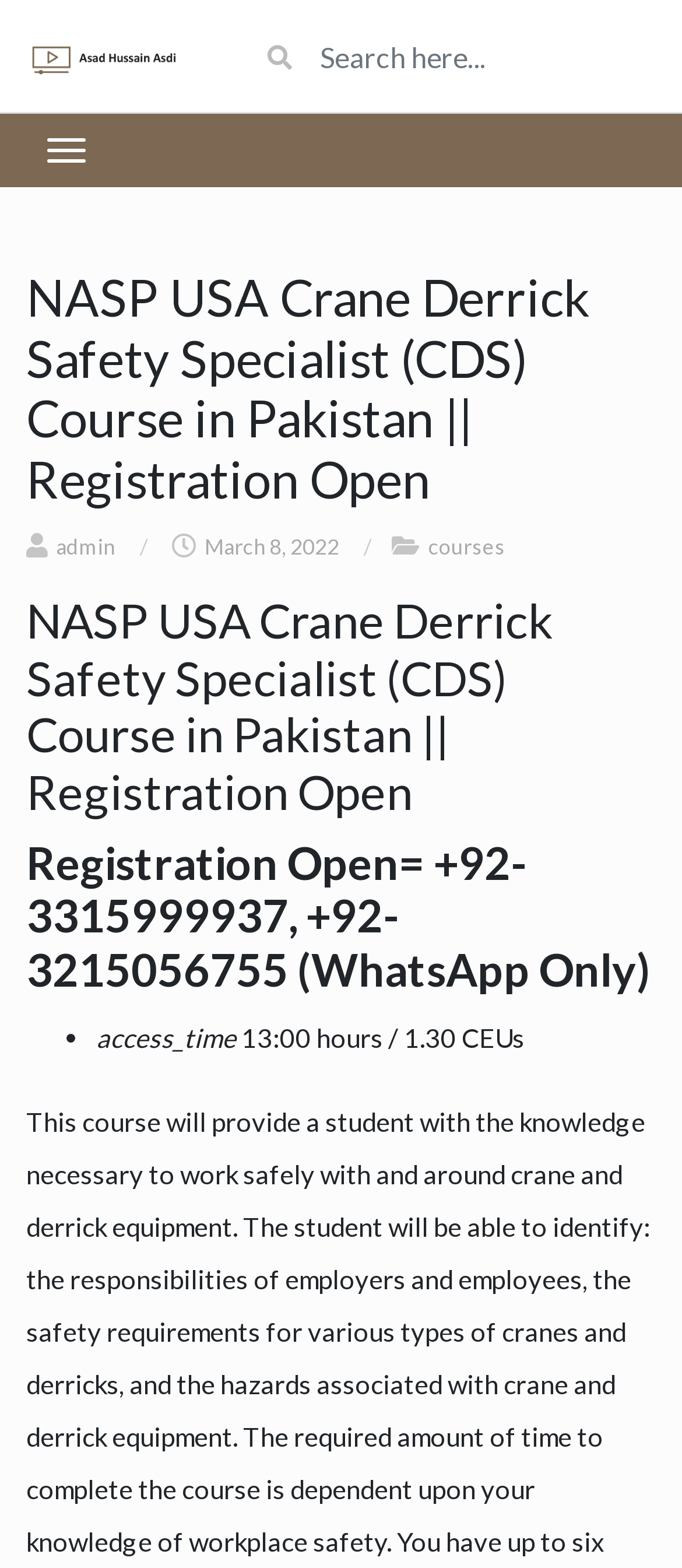Given the element description courses, identify the bounding box coordinates for the UI element on the webpage screenshot. The format should be (top-left x, top-left y, bottom-right x, bottom-right y), with values between 0 and 1.

[0.628, 0.34, 0.741, 0.357]